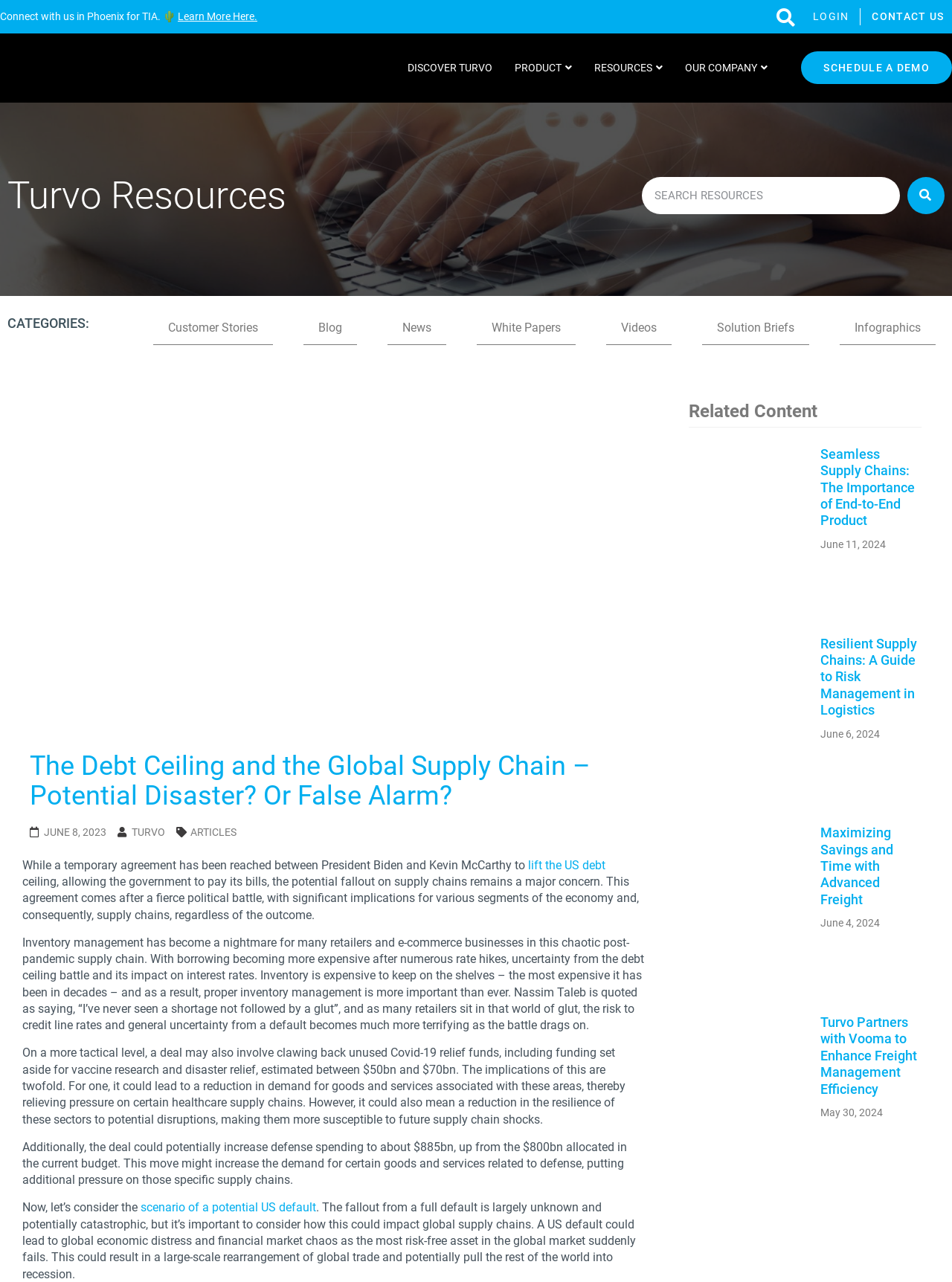What is the date of the article?
Using the information from the image, give a concise answer in one word or a short phrase.

June 8, 2023